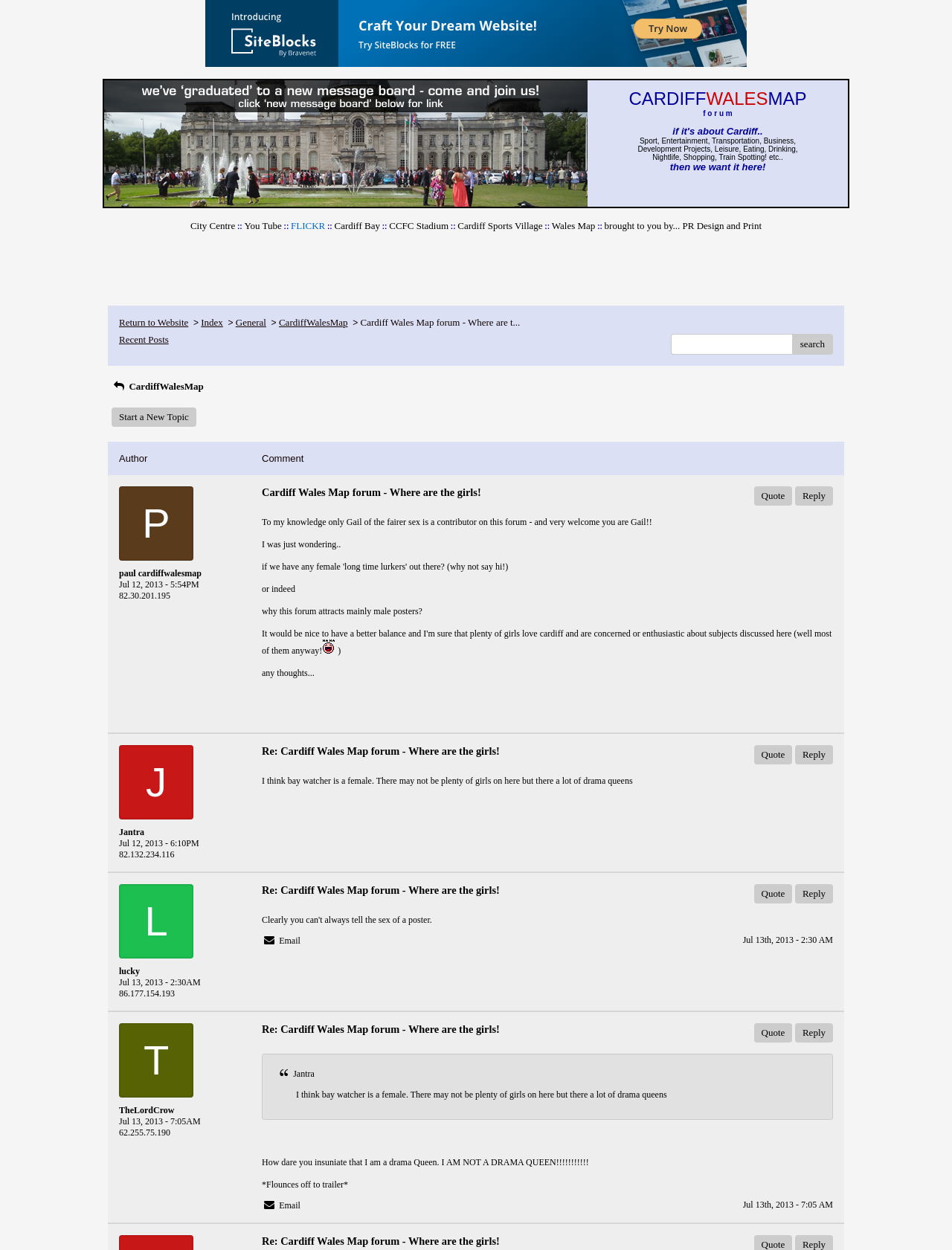What is the topic of the first post?
Please respond to the question with a detailed and well-explained answer.

The topic of the first post can be found in the text 'Cardiff Wales Map forum - Where are the girls!' which is located in the top section of the webpage, below the title.